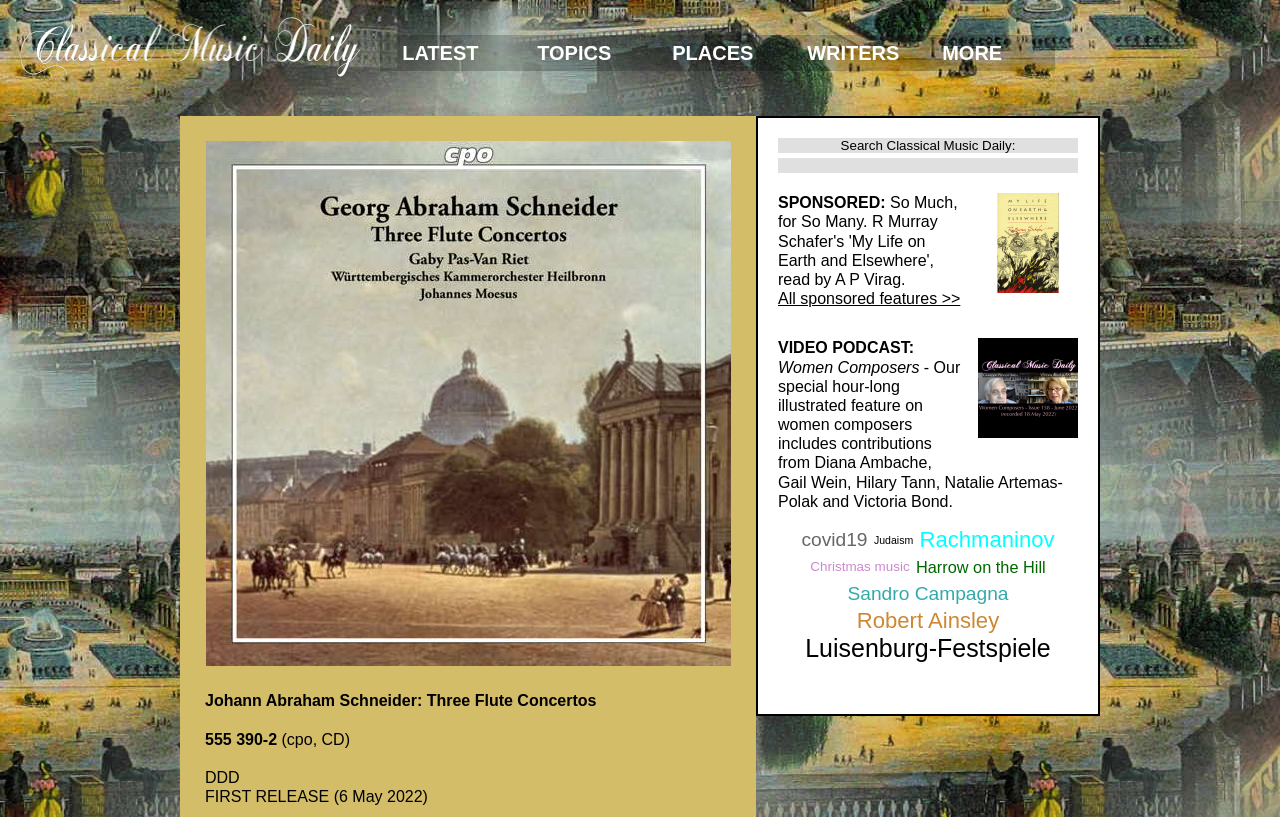What is the release date of the album?
Please provide a single word or phrase as your answer based on the image.

6 May 2022